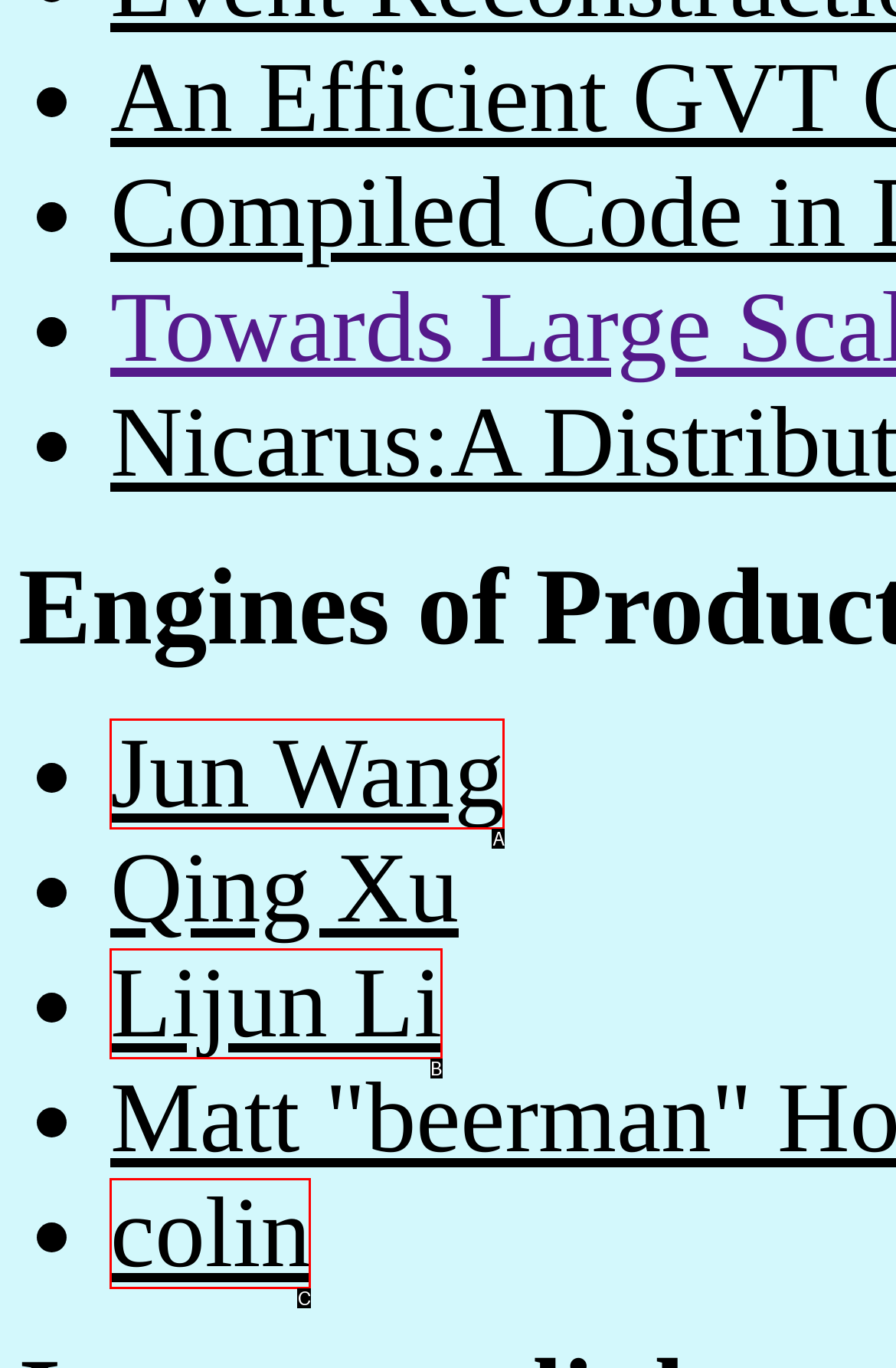Based on the description: colin, identify the matching HTML element. Reply with the letter of the correct option directly.

C